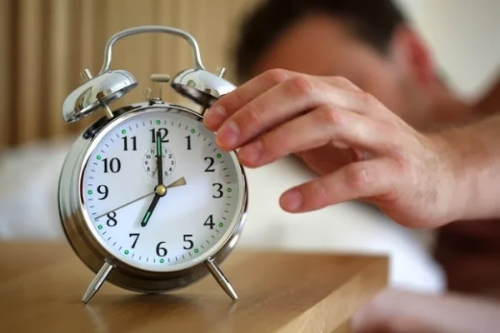What is the significance of the alarm clock in the image?
Using the image, give a concise answer in the form of a single word or short phrase.

Maintaining a regular sleep schedule